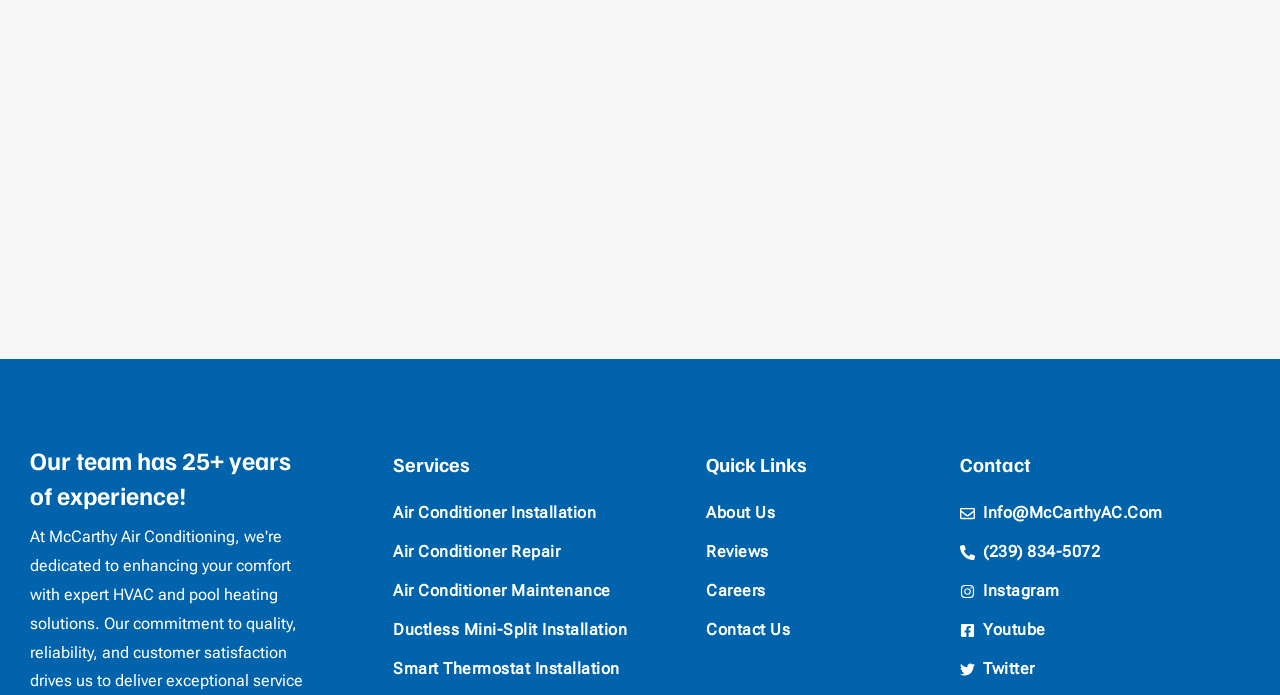Determine the bounding box coordinates of the region to click in order to accomplish the following instruction: "Contact us". Provide the coordinates as four float numbers between 0 and 1, specifically [left, top, right, bottom].

[0.552, 0.886, 0.734, 0.928]